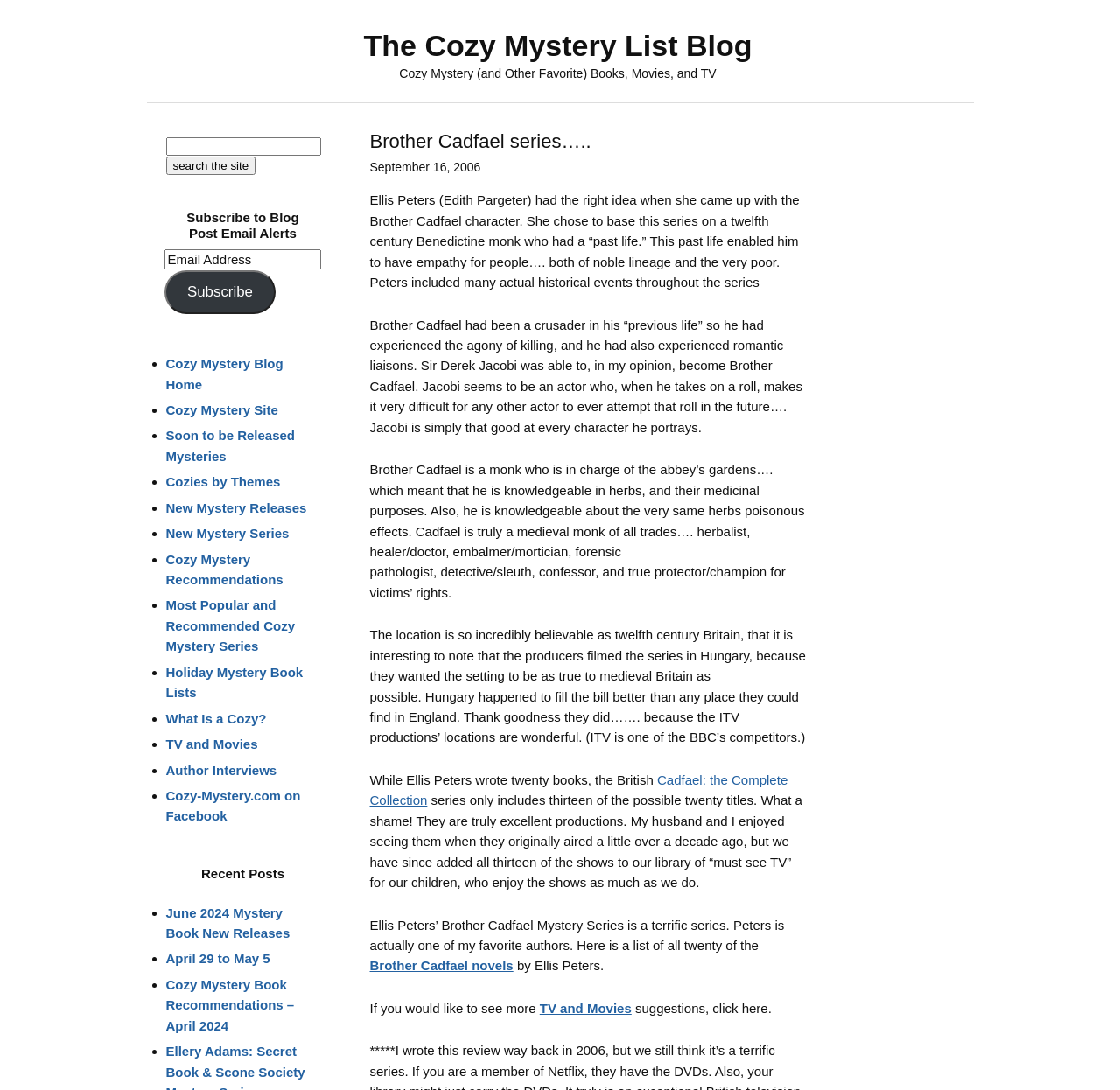Please provide a brief answer to the following inquiry using a single word or phrase:
How many books did Ellis Peters write in the Brother Cadfael series?

20